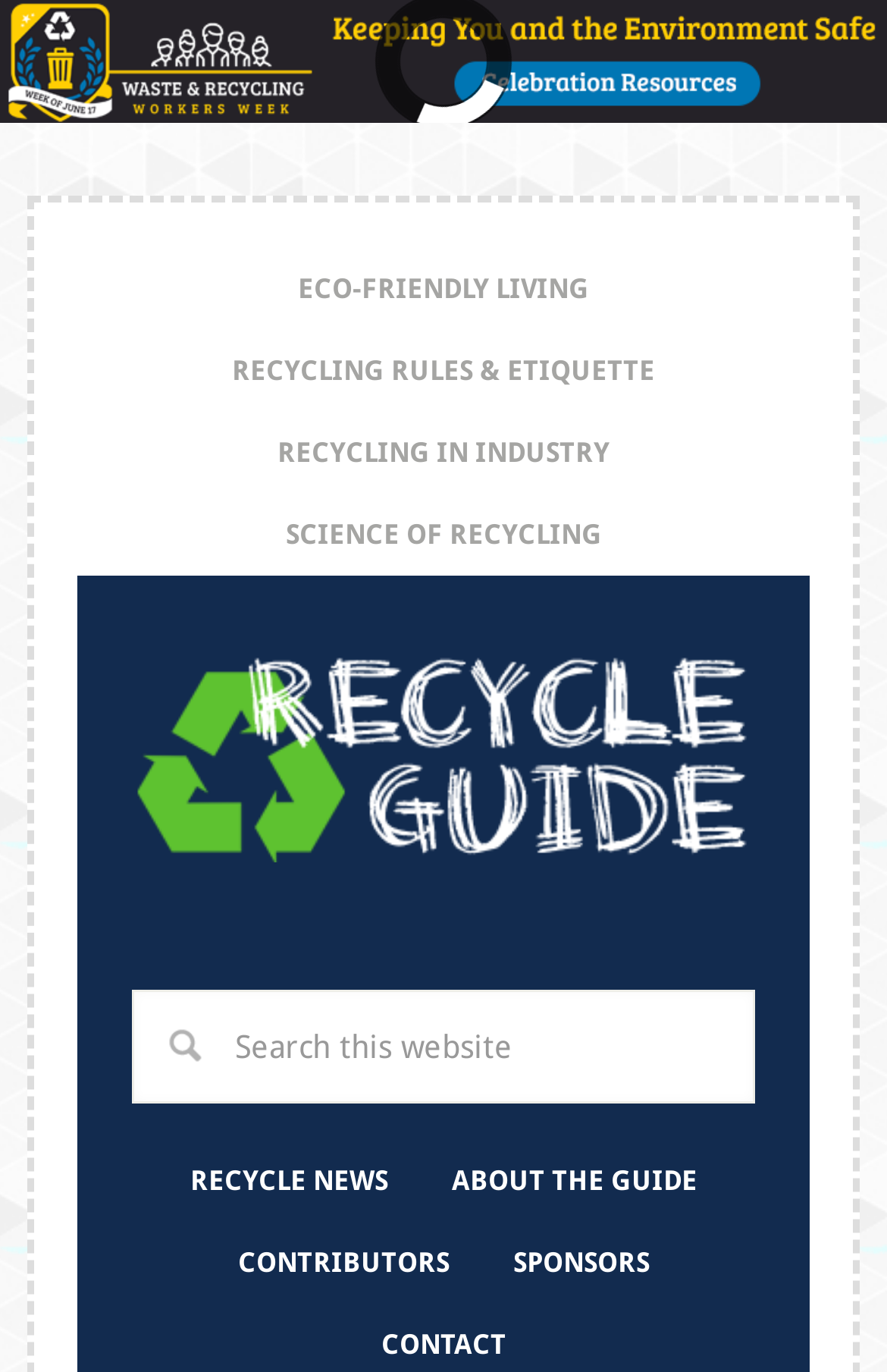How many links are there in the footer section?
Using the image as a reference, deliver a detailed and thorough answer to the question.

In the footer section of the webpage, I count 4 links: RECYCLE NEWS, ABOUT THE GUIDE, CONTRIBUTORS, and SPONSORS. These links are likely to provide additional information or resources related to the website's content.